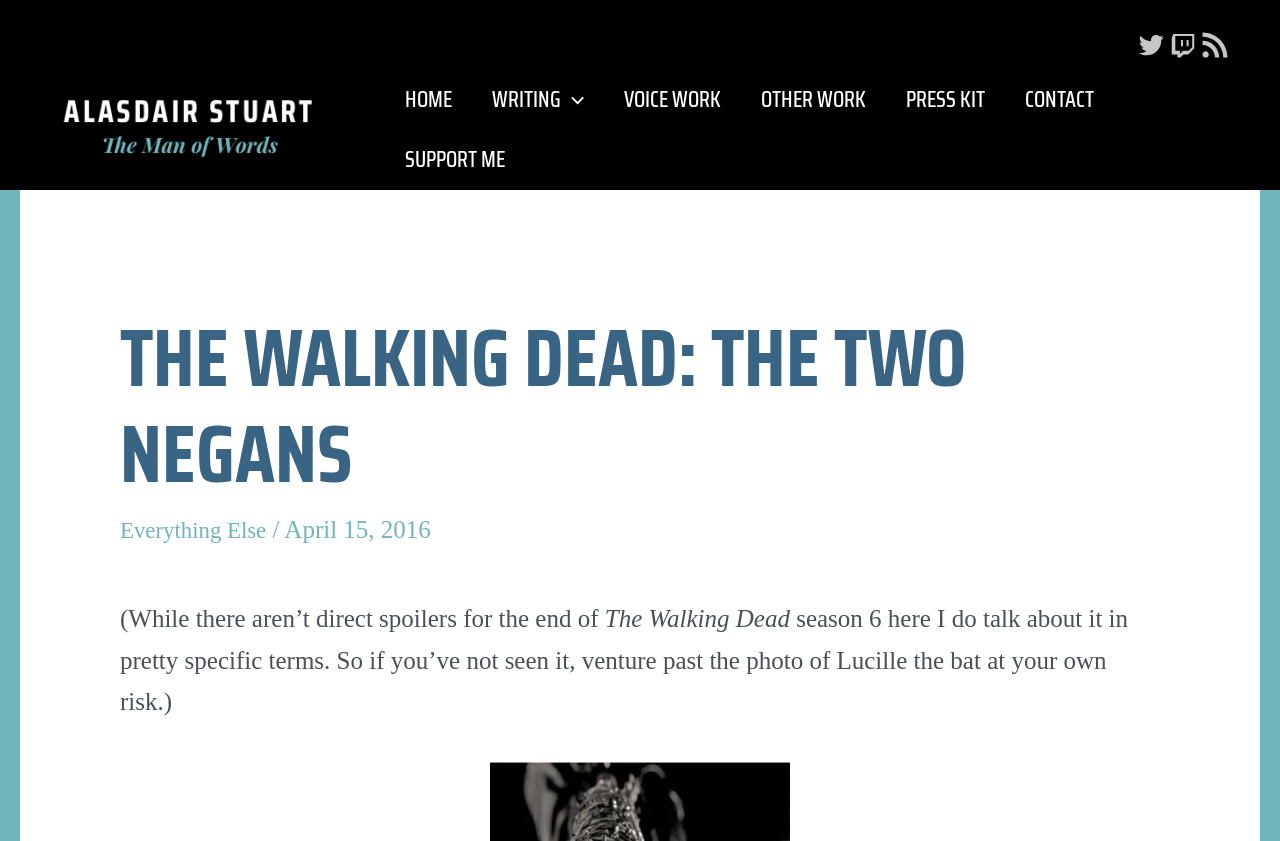What is the author's name?
Refer to the image and offer an in-depth and detailed answer to the question.

The author's name can be found in the top-left corner of the webpage, where it says 'Alasdair Stuart' next to a small image of the author.